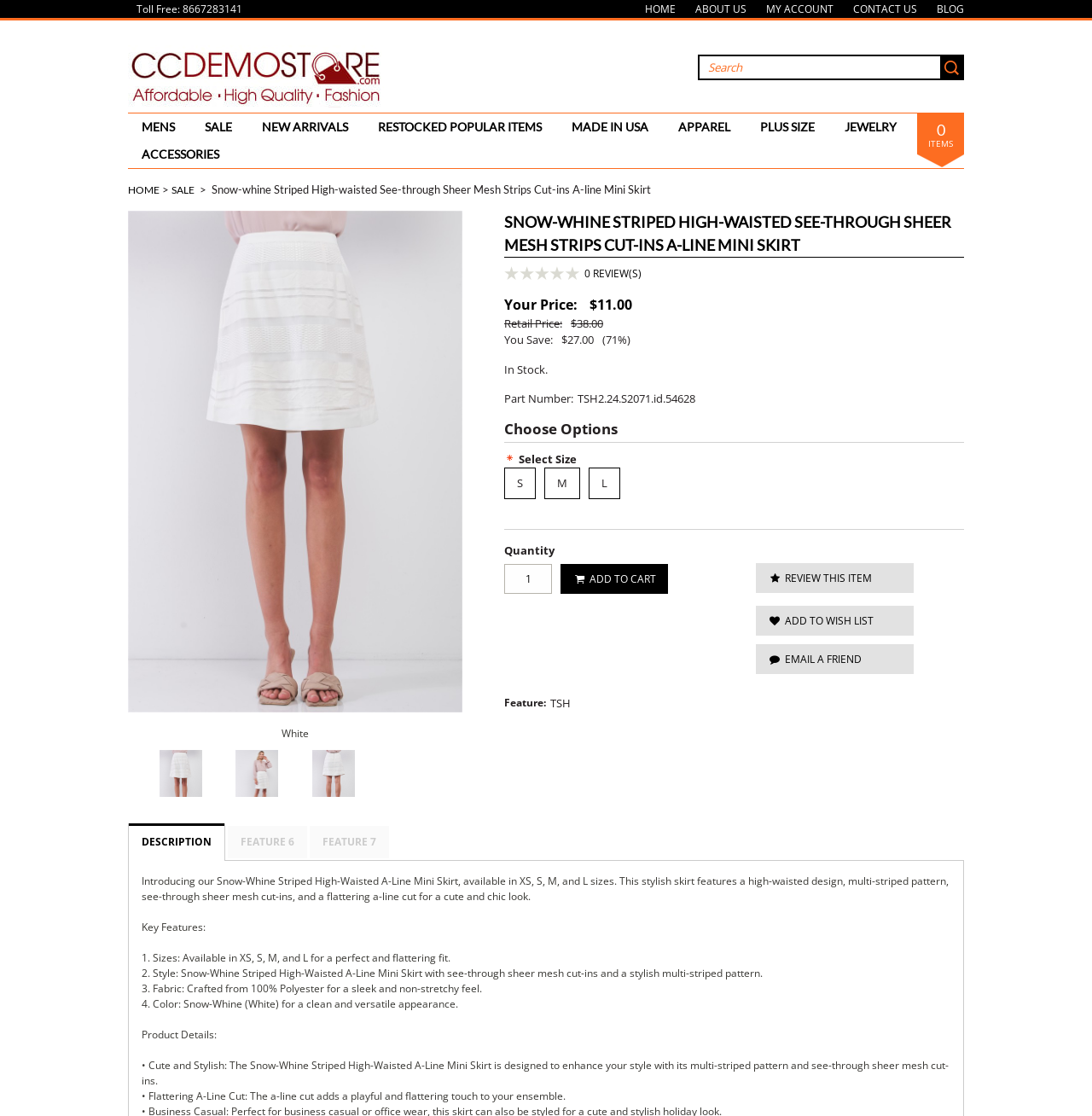Identify the bounding box coordinates of the region that needs to be clicked to carry out this instruction: "Select size". Provide these coordinates as four float numbers ranging from 0 to 1, i.e., [left, top, right, bottom].

[0.462, 0.419, 0.491, 0.448]